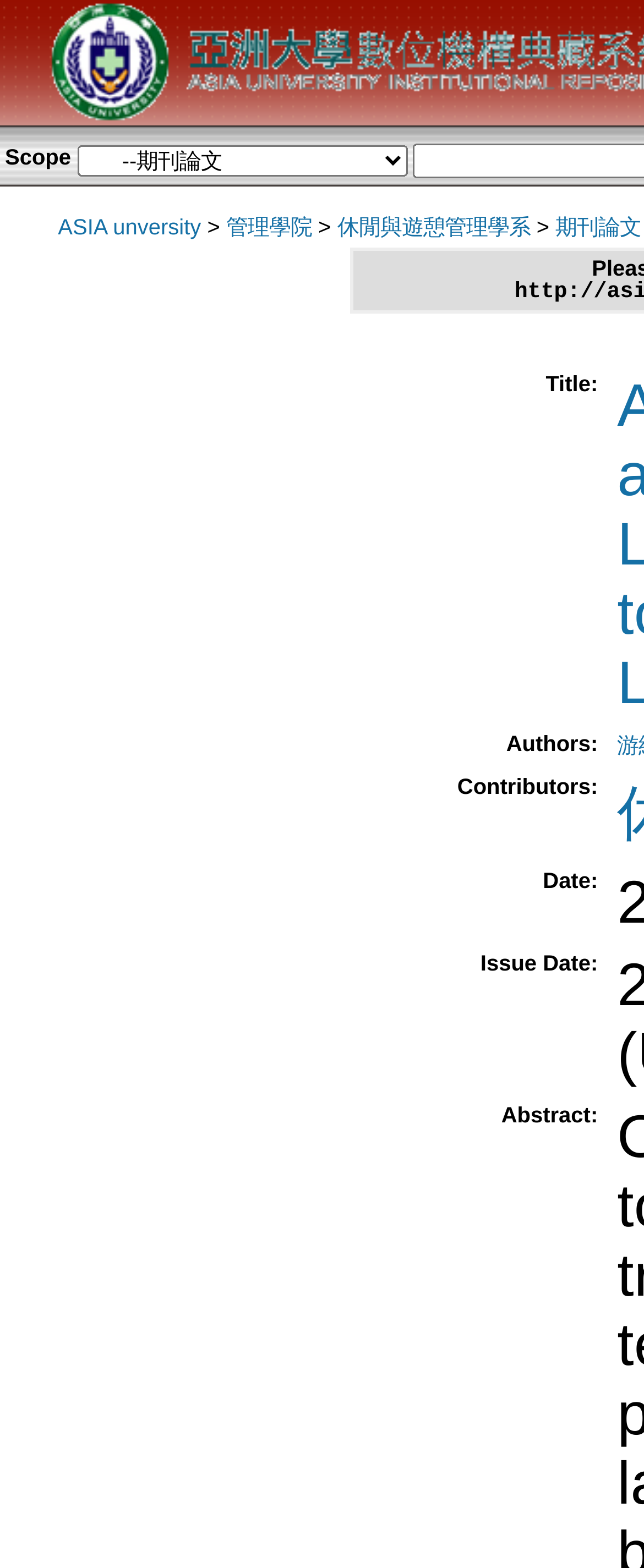What is the type of the first dropdown menu?
Answer with a single word or phrase by referring to the visual content.

combobox